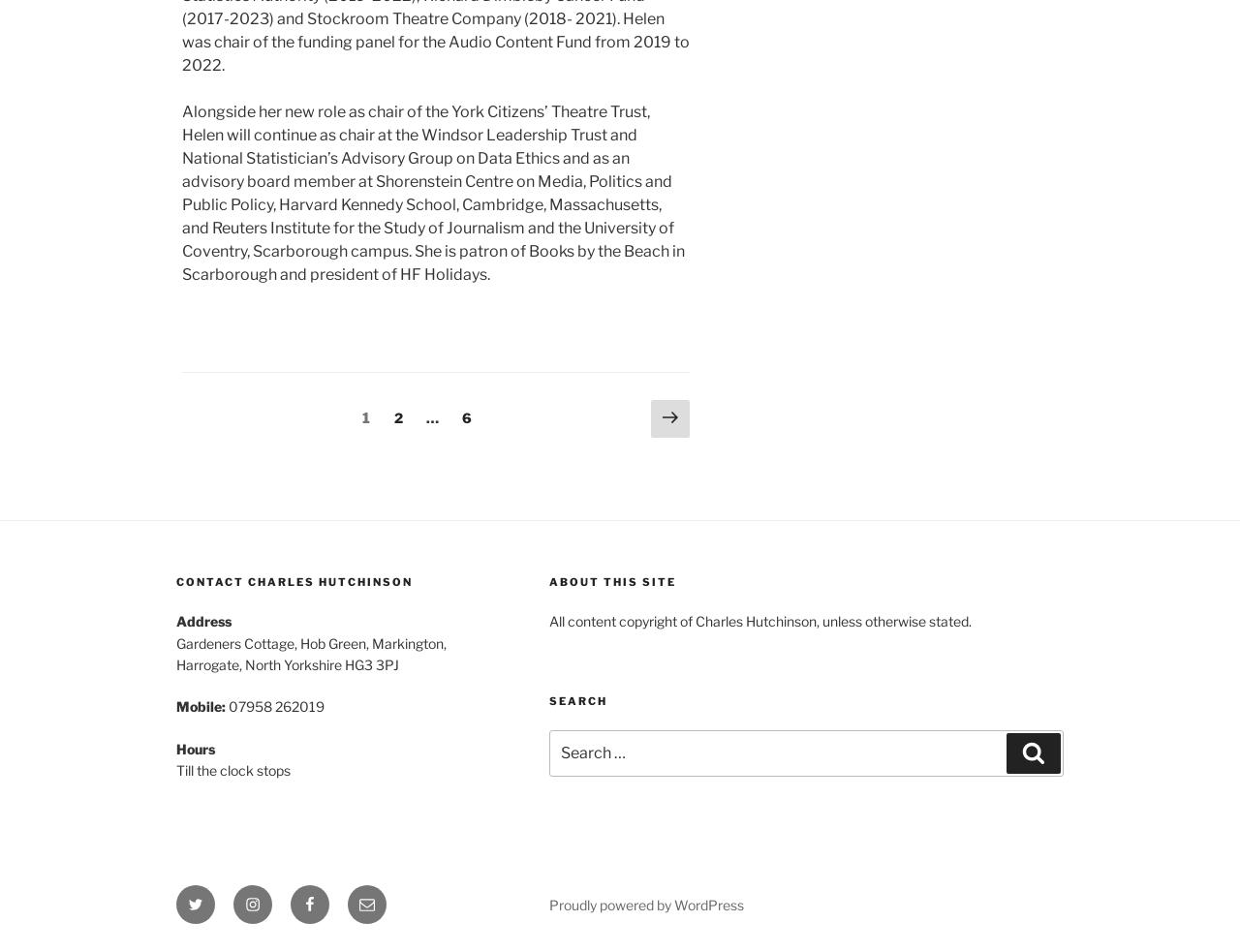Pinpoint the bounding box coordinates of the clickable element to carry out the following instruction: "Click on the 'Page 2' link."

[0.31, 0.421, 0.333, 0.456]